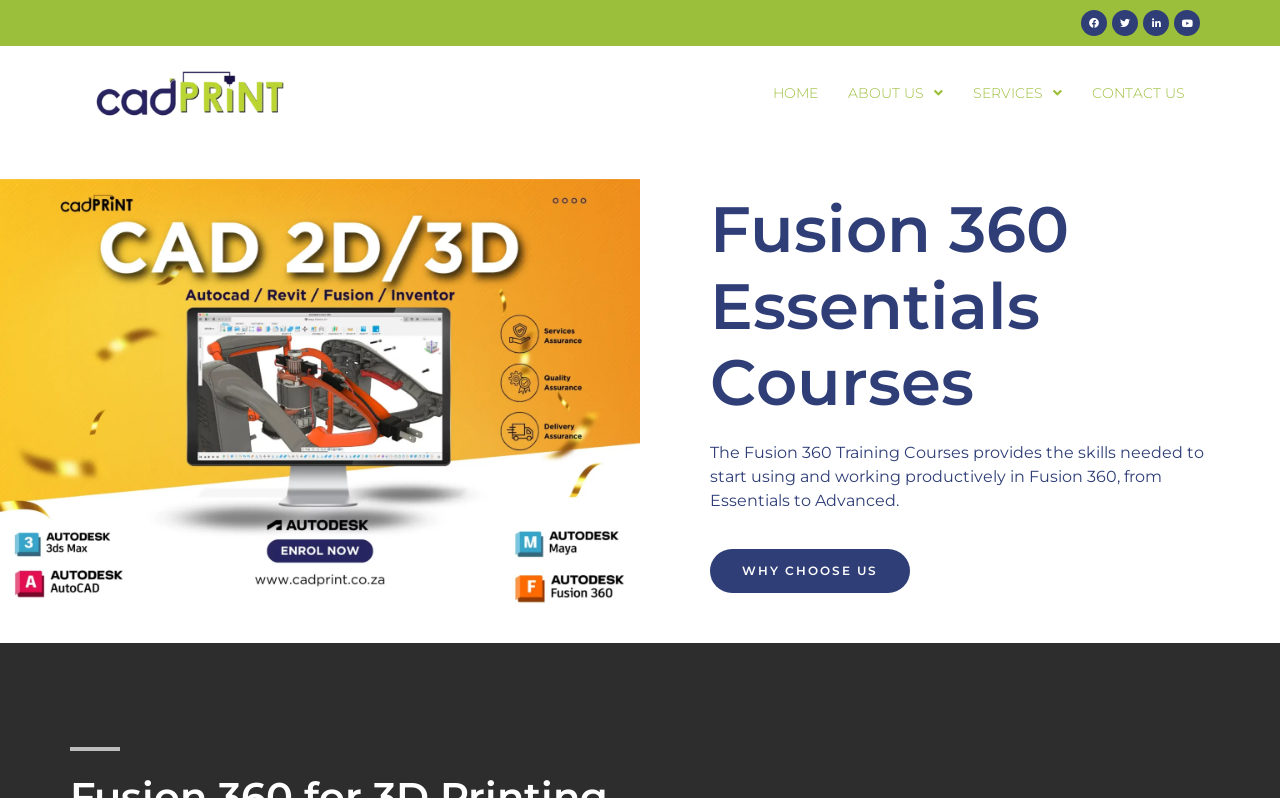Based on the description "Why Choose Us", find the bounding box of the specified UI element.

[0.555, 0.688, 0.711, 0.743]